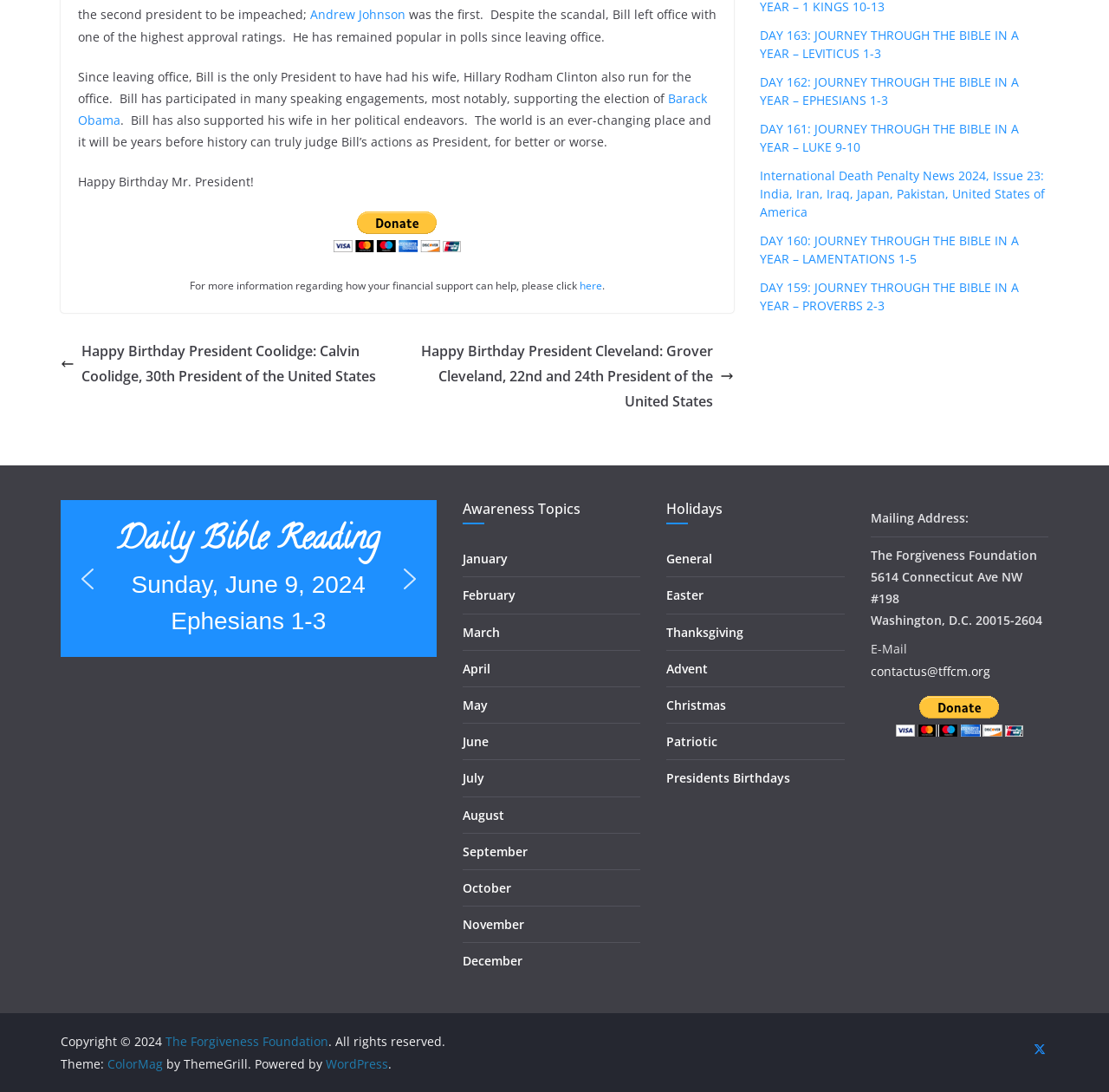Refer to the image and provide an in-depth answer to the question:
What is the purpose of the 'Donate with PayPal button'?

The 'Donate with PayPal button' is a call-to-action element that allows users to donate to the organization, as indicated by the surrounding text 'For more information regarding how your financial support can help, please click here'.